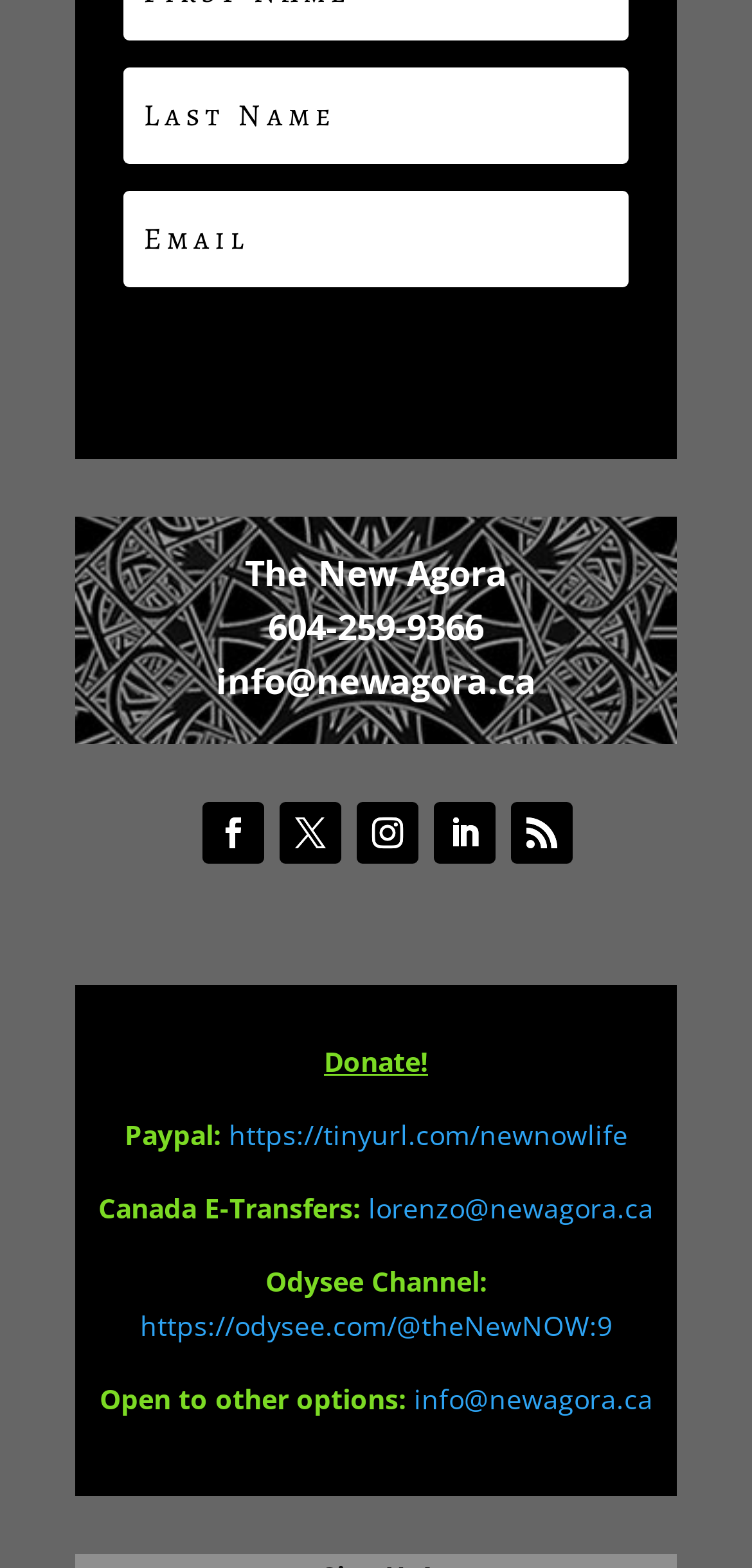Please reply to the following question using a single word or phrase: 
What is the email address for donations?

lorenzo@newagora.ca